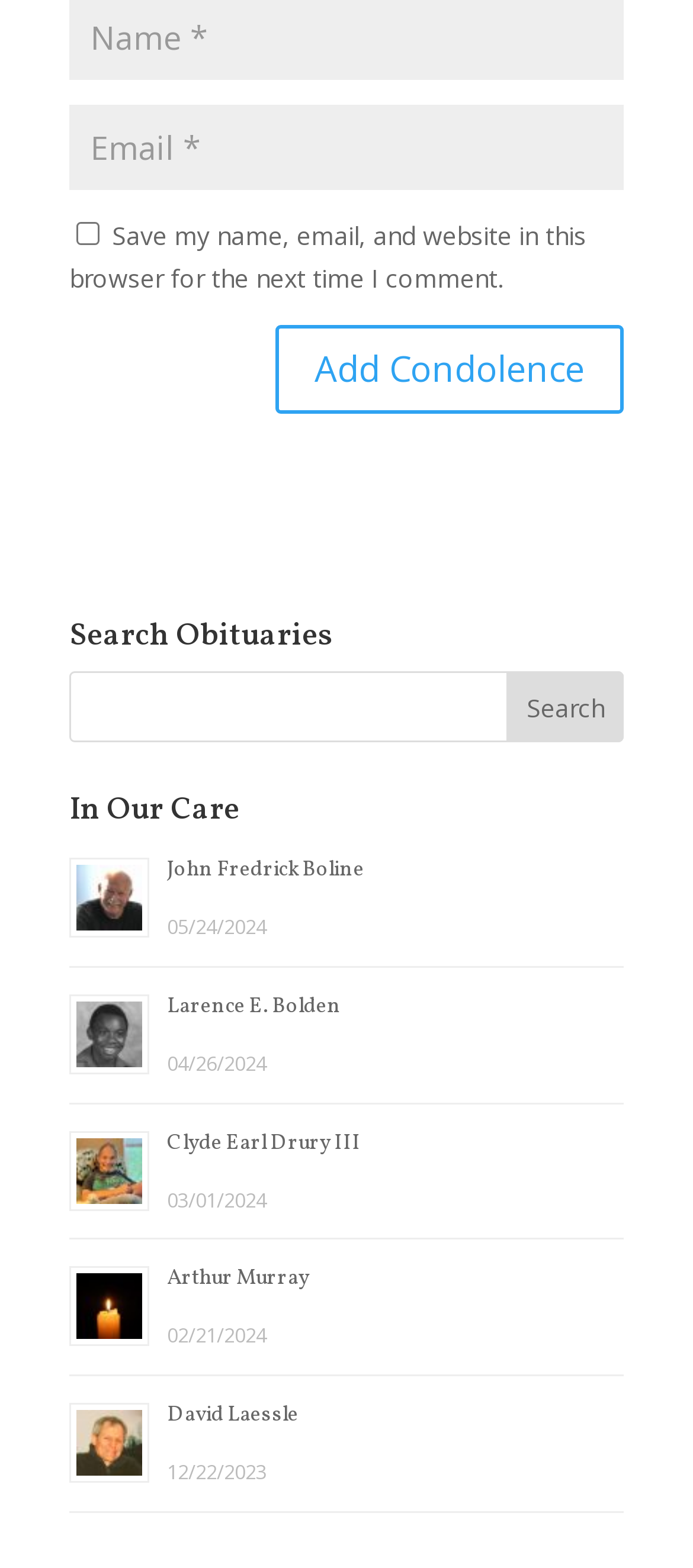Locate the bounding box coordinates of the element that needs to be clicked to carry out the instruction: "Search for obituaries". The coordinates should be given as four float numbers ranging from 0 to 1, i.e., [left, top, right, bottom].

[0.1, 0.428, 0.9, 0.473]